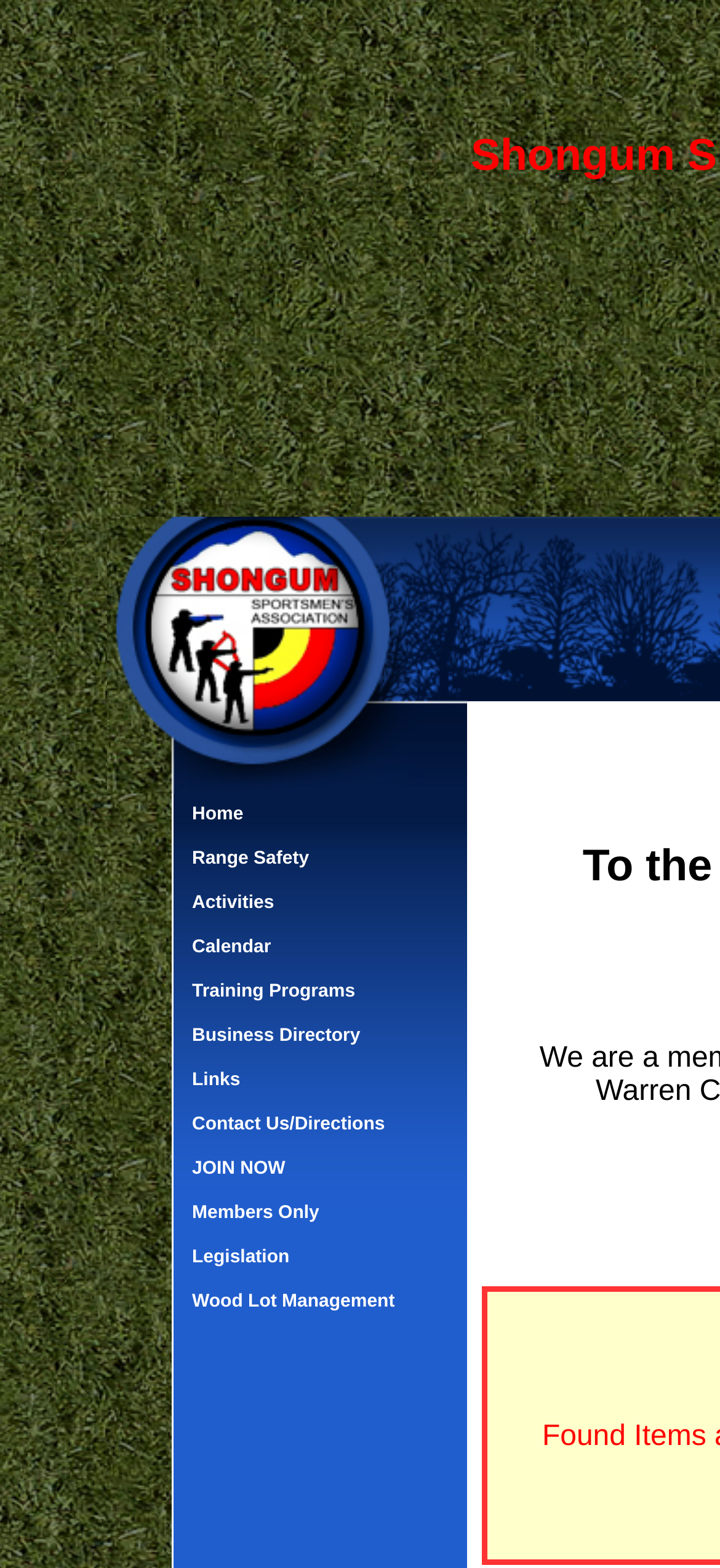Show the bounding box coordinates of the element that should be clicked to complete the task: "join now".

[0.241, 0.732, 0.649, 0.76]